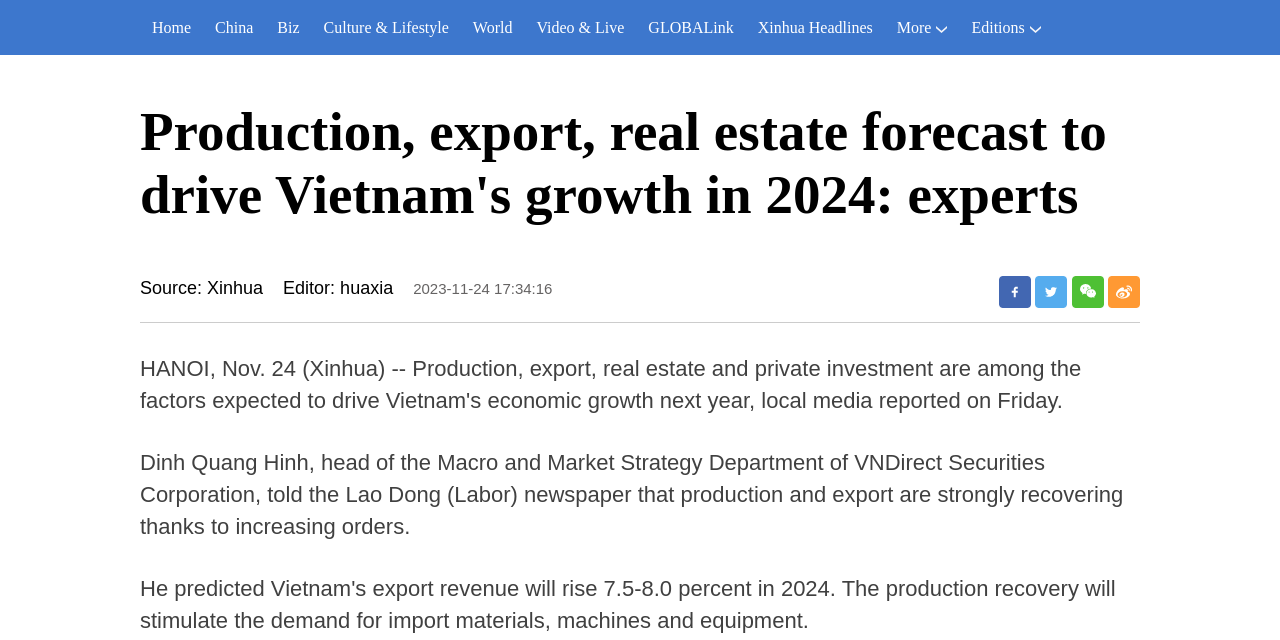Determine the bounding box coordinates for the clickable element required to fulfill the instruction: "read news about China". Provide the coordinates as four float numbers between 0 and 1, i.e., [left, top, right, bottom].

[0.159, 0.0, 0.207, 0.086]